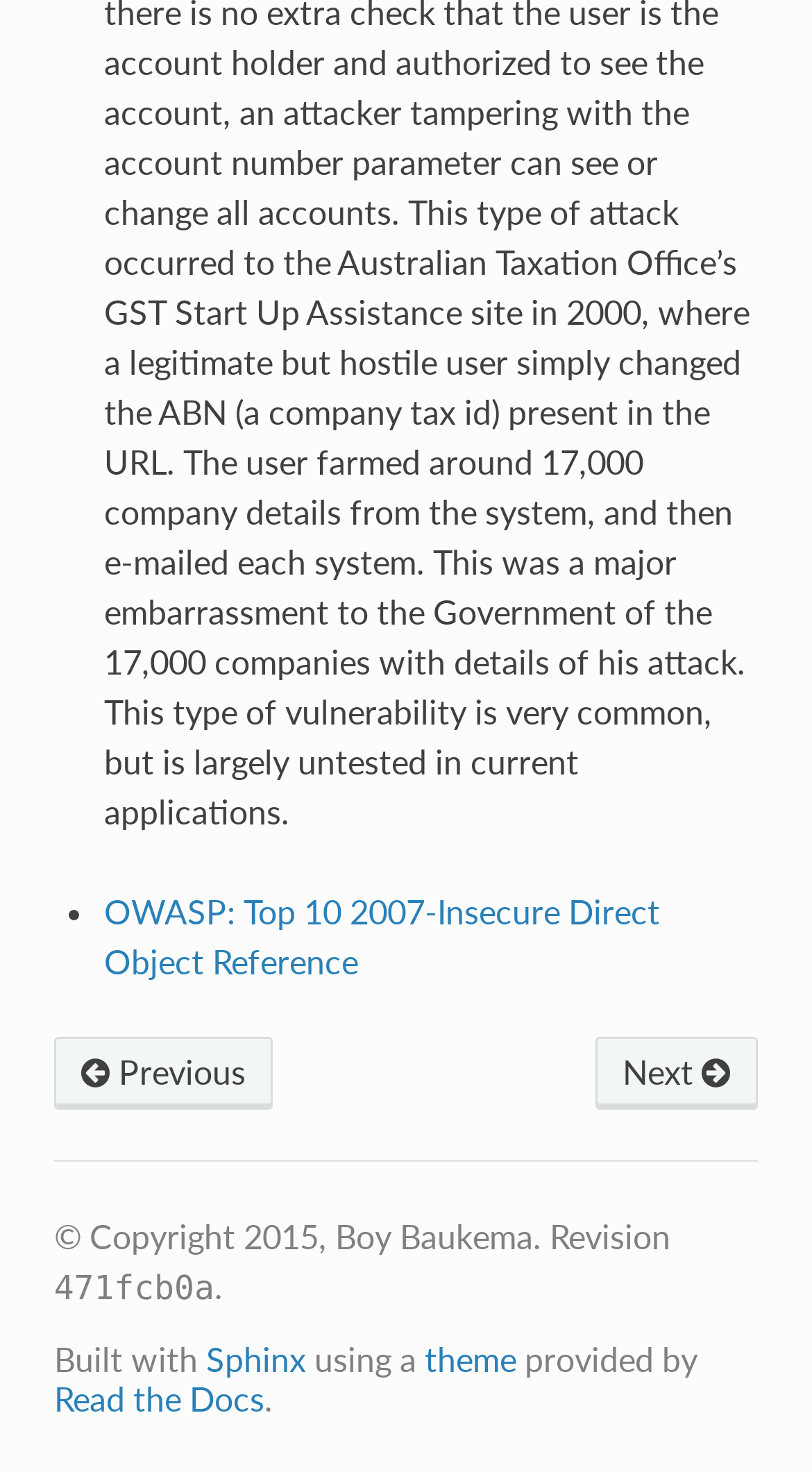Please give a succinct answer to the question in one word or phrase:
What is the tool used to build the webpage?

Sphinx